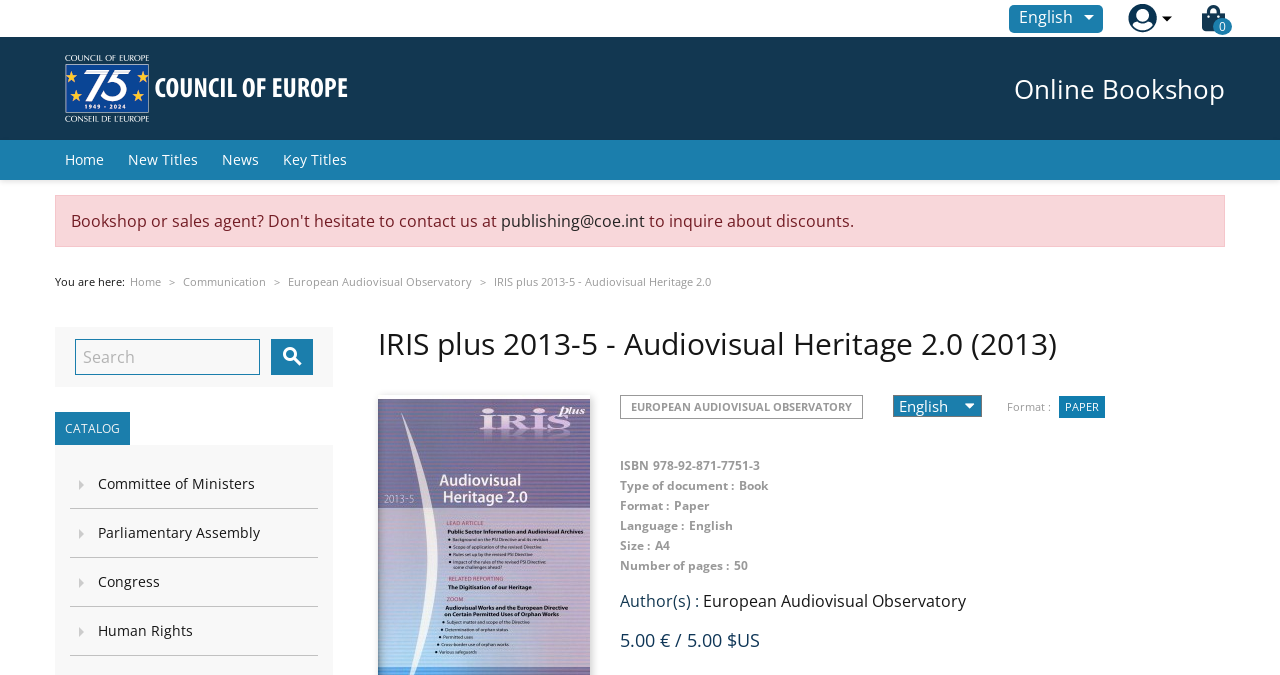Could you determine the bounding box coordinates of the clickable element to complete the instruction: "Select format"? Provide the coordinates as four float numbers between 0 and 1, i.e., [left, top, right, bottom].

[0.698, 0.585, 0.767, 0.618]